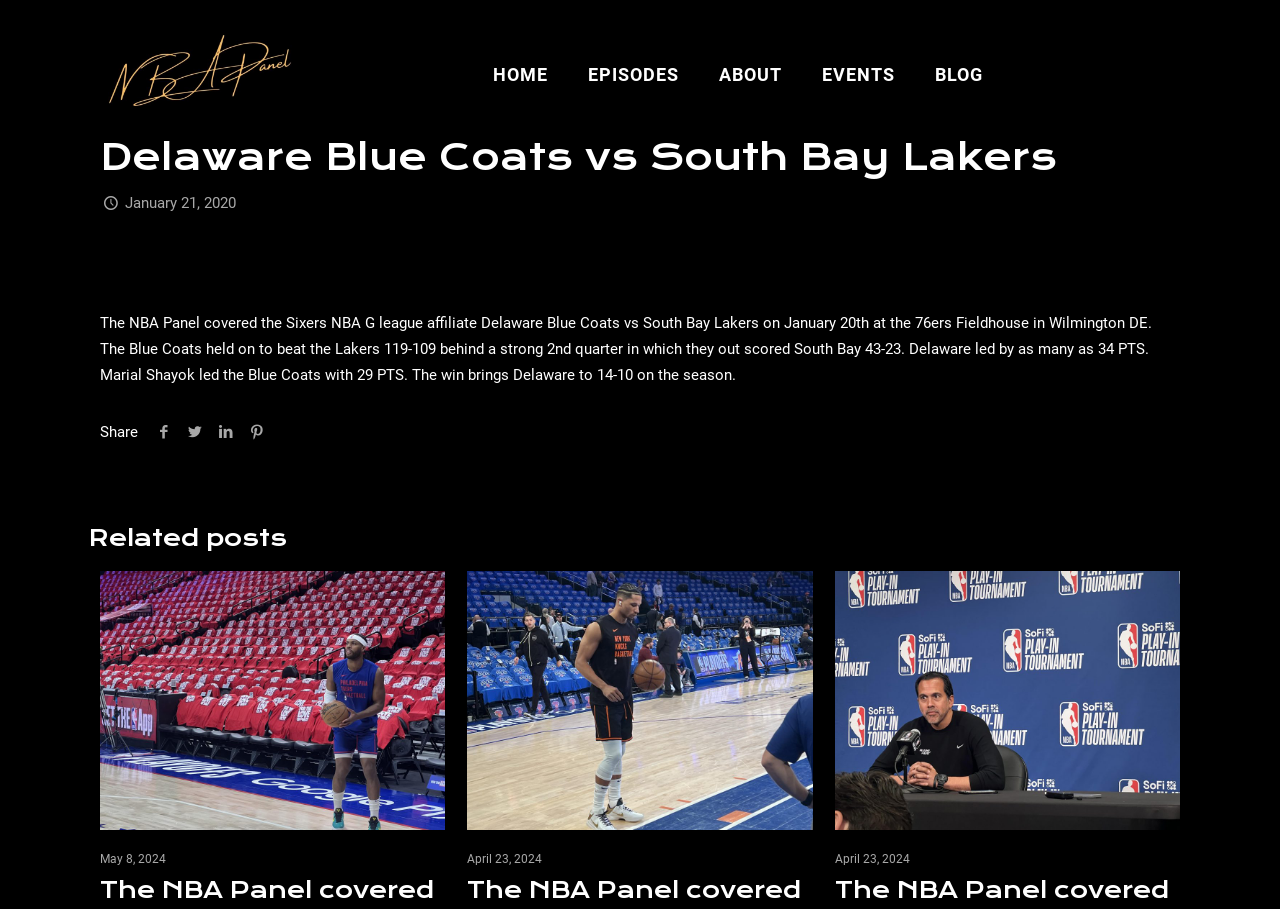Analyze the image and answer the question with as much detail as possible: 
What is the current record of the Delaware Blue Coats?

I found the current record of the Delaware Blue Coats by reading the text that describes the game. The text mentions that the win brings Delaware to 14-10 on the season.